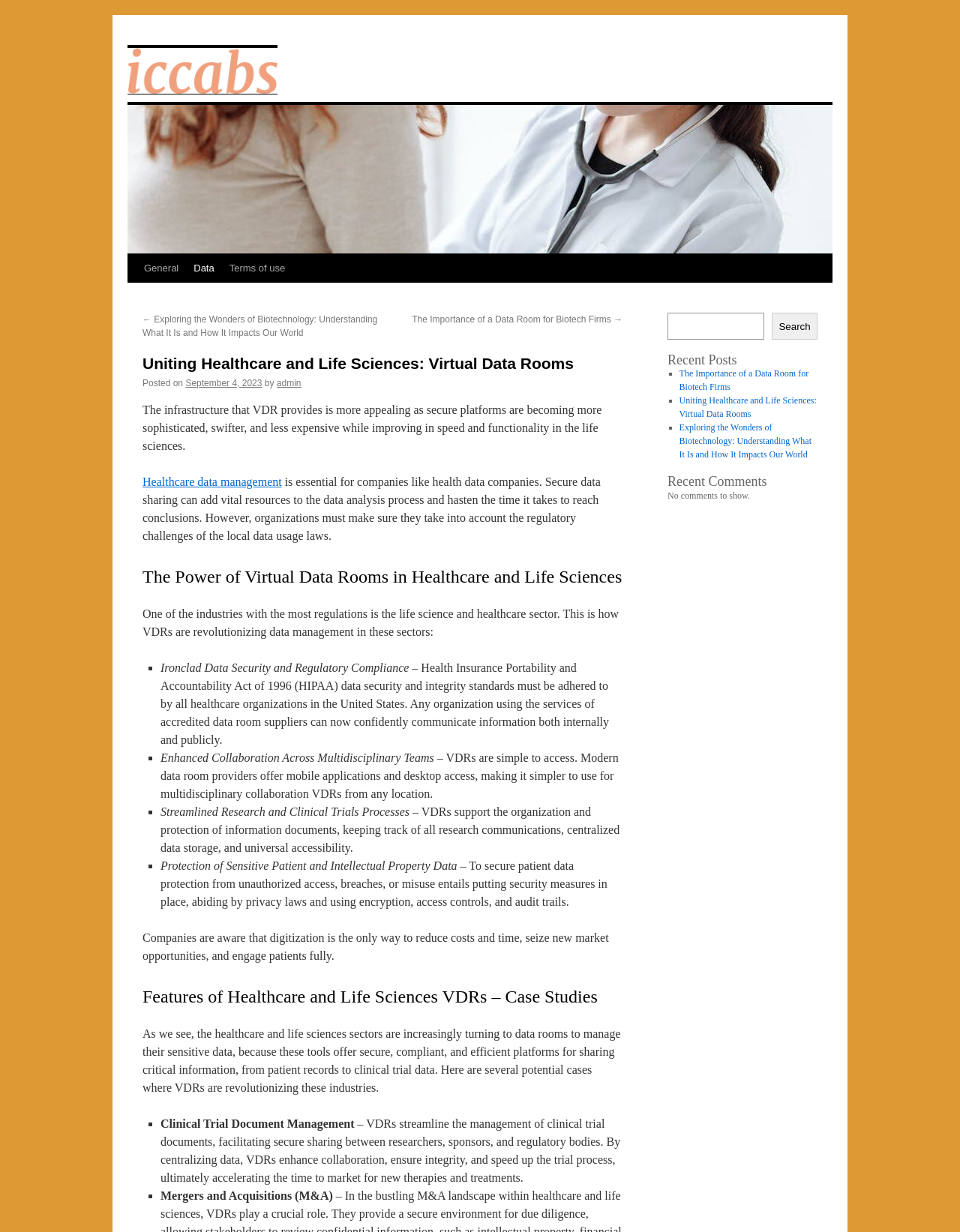Please locate the bounding box coordinates of the element that should be clicked to complete the given instruction: "Search for something".

[0.695, 0.254, 0.796, 0.276]